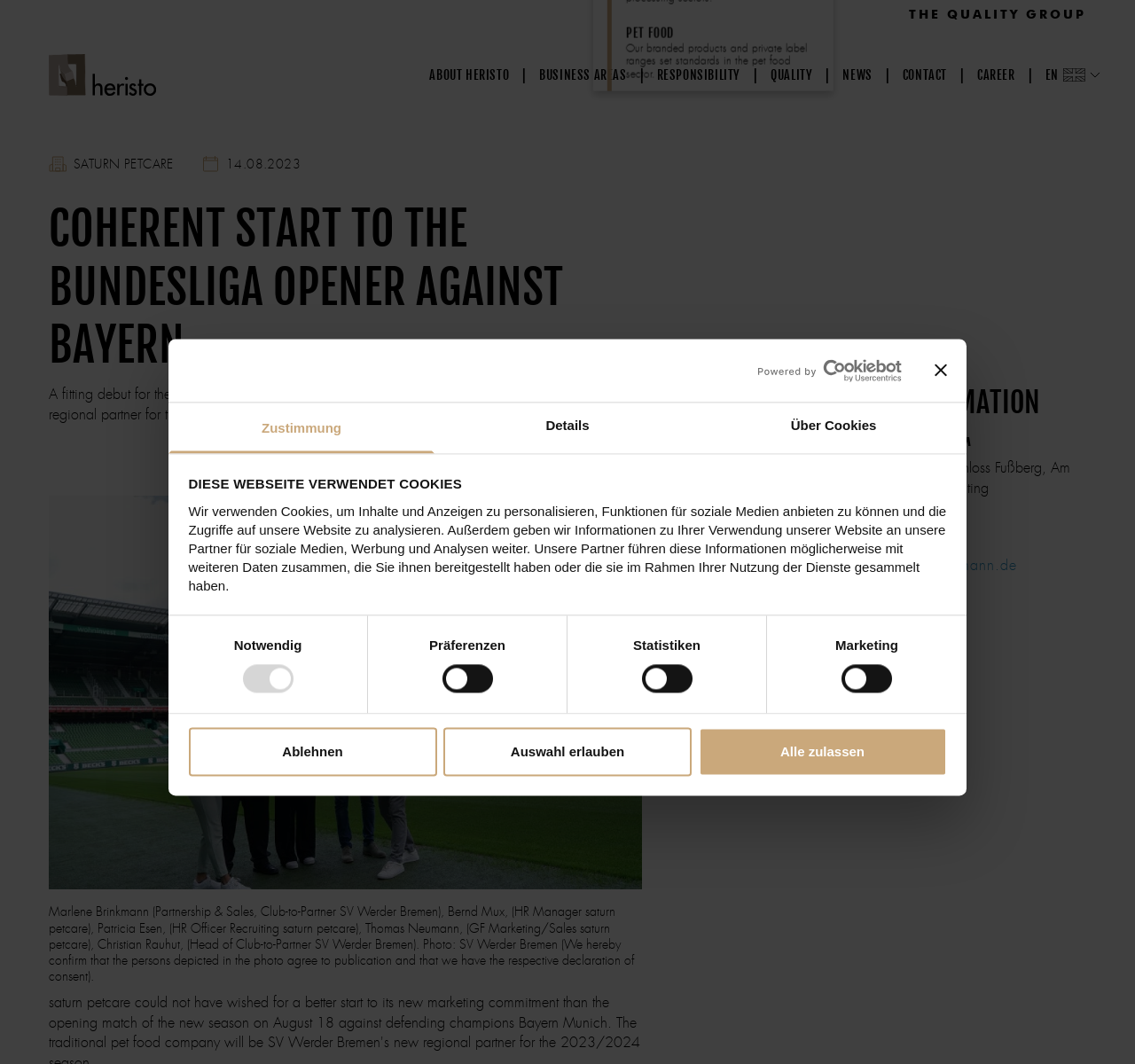Please identify the bounding box coordinates of the region to click in order to complete the given instruction: "Read about responsibility". The coordinates should be four float numbers between 0 and 1, i.e., [left, top, right, bottom].

[0.566, 0.062, 0.64, 0.079]